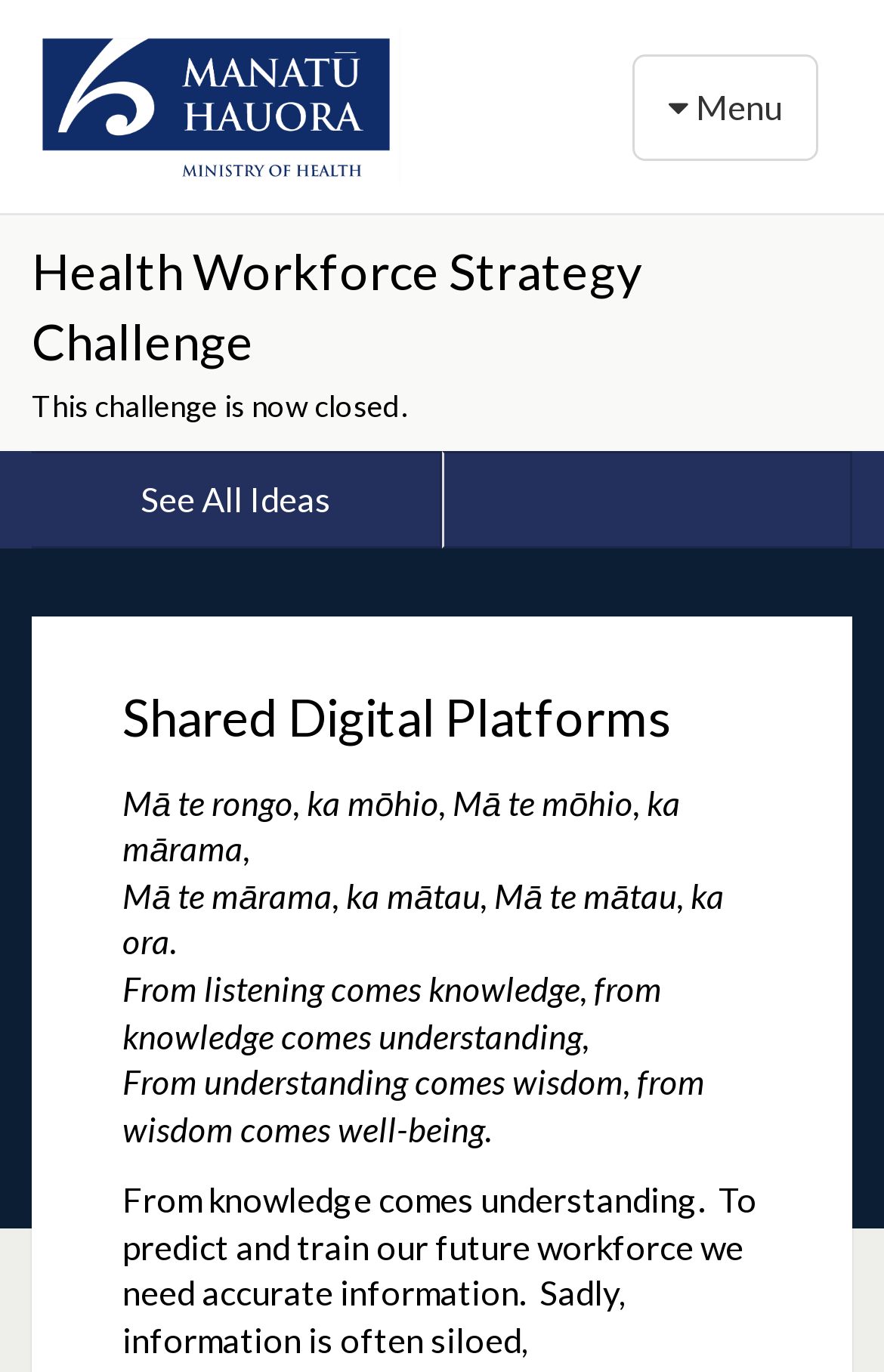Calculate the bounding box coordinates for the UI element based on the following description: "Affordability is the key". Ensure the coordinates are four float numbers between 0 and 1, i.e., [left, top, right, bottom].

None